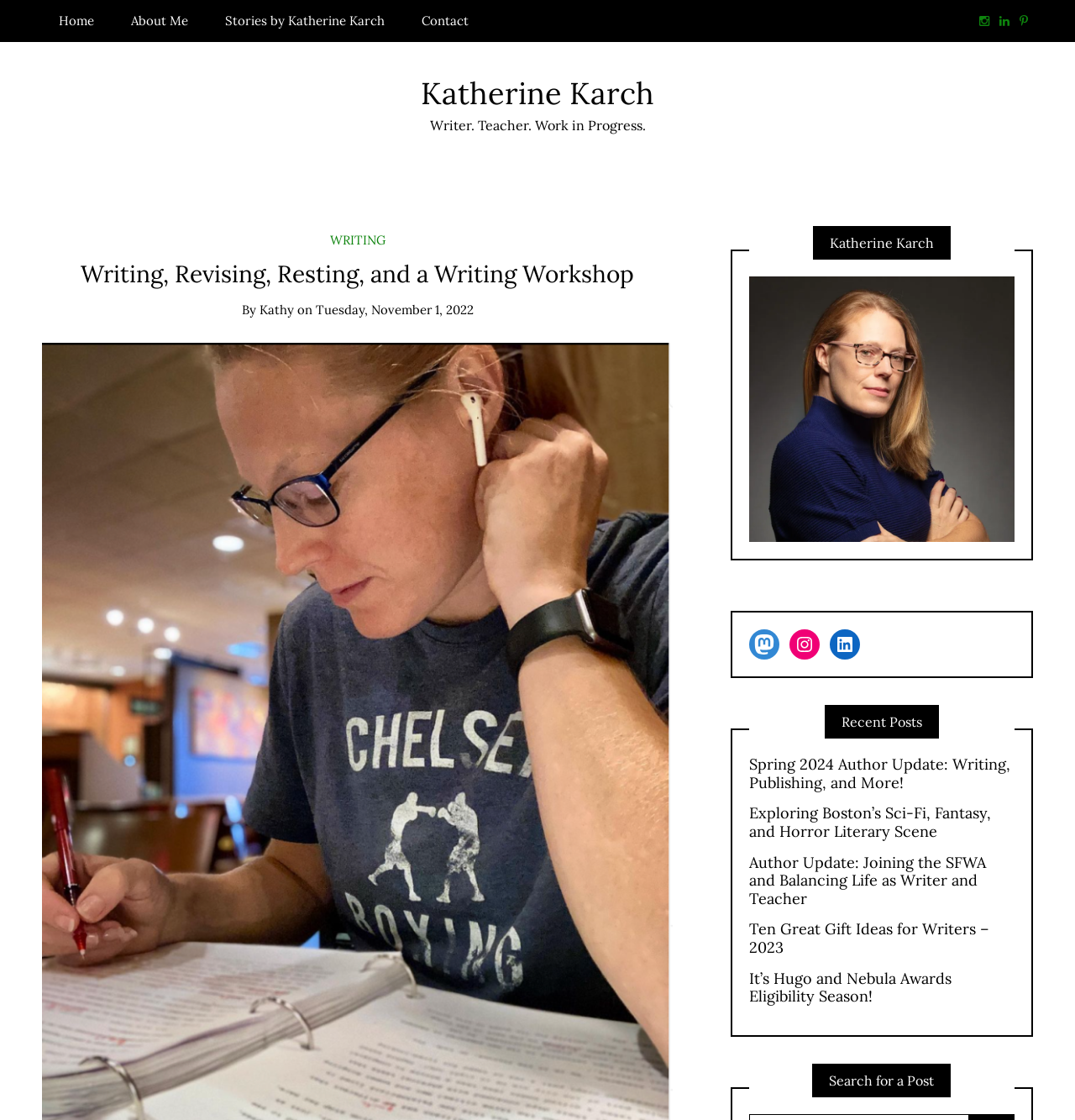Determine the bounding box of the UI element mentioned here: "Writing". The coordinates must be in the format [left, top, right, bottom] with values ranging from 0 to 1.

[0.307, 0.207, 0.358, 0.221]